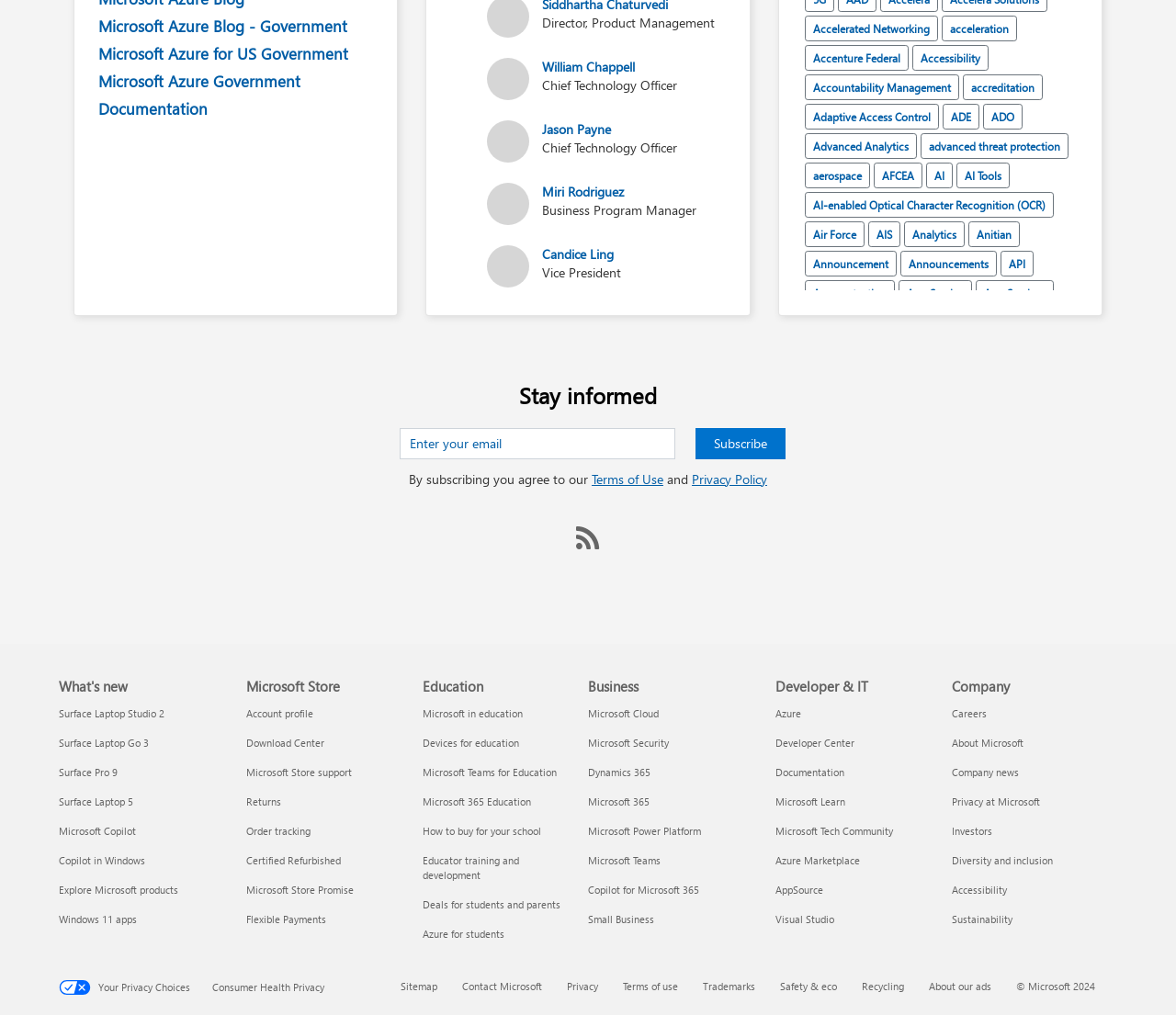Use the information in the screenshot to answer the question comprehensively: What is the title of the blog?

I determined the title of the blog by looking at the top-most link element with the text 'Microsoft Azure Blog - Government' which is likely to be the title of the blog.